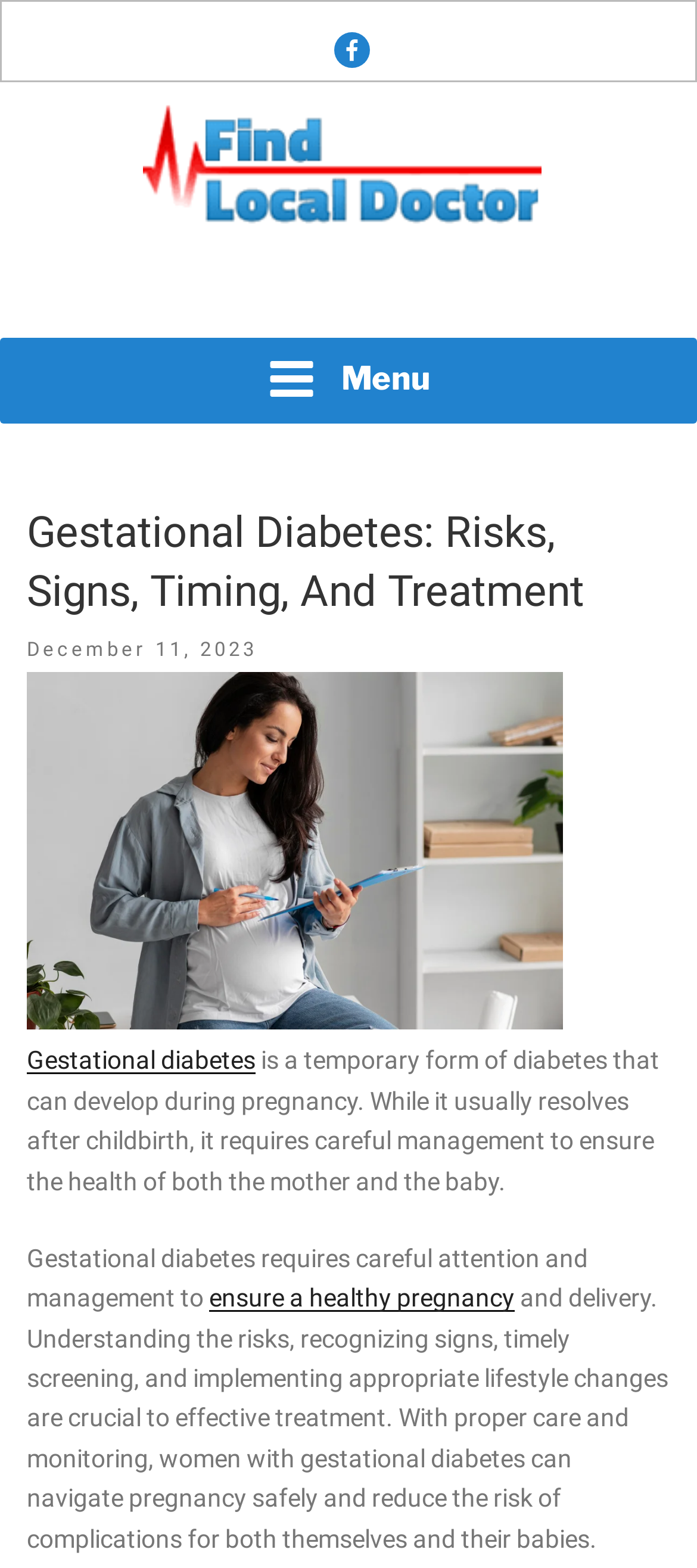Elaborate on the different components and information displayed on the webpage.

The webpage is about gestational diabetes, a temporary form of diabetes that develops during pregnancy. At the top, there is a navigation menu, followed by a prominent link to "Find a Local Doctor" with an accompanying image. Below this, there is another link to "FIND A LOCAL DOCTOR" and an advertisement iframe.

The main content of the webpage is divided into sections. The first section has a heading that matches the title of the webpage, "Gestational Diabetes: Risks, Signs, Timing, And Treatment". Below the heading, there is a posted date, "December 11, 2023", and an image related to understanding gestational diabetes.

The main text of the webpage starts with a brief introduction to gestational diabetes, explaining that it is a temporary form of diabetes that can develop during pregnancy and requires careful management. The text then continues to discuss the importance of careful attention and management to ensure a healthy pregnancy and delivery.

At the bottom of the webpage, there is a footer section with social links, including a link to Facebook.